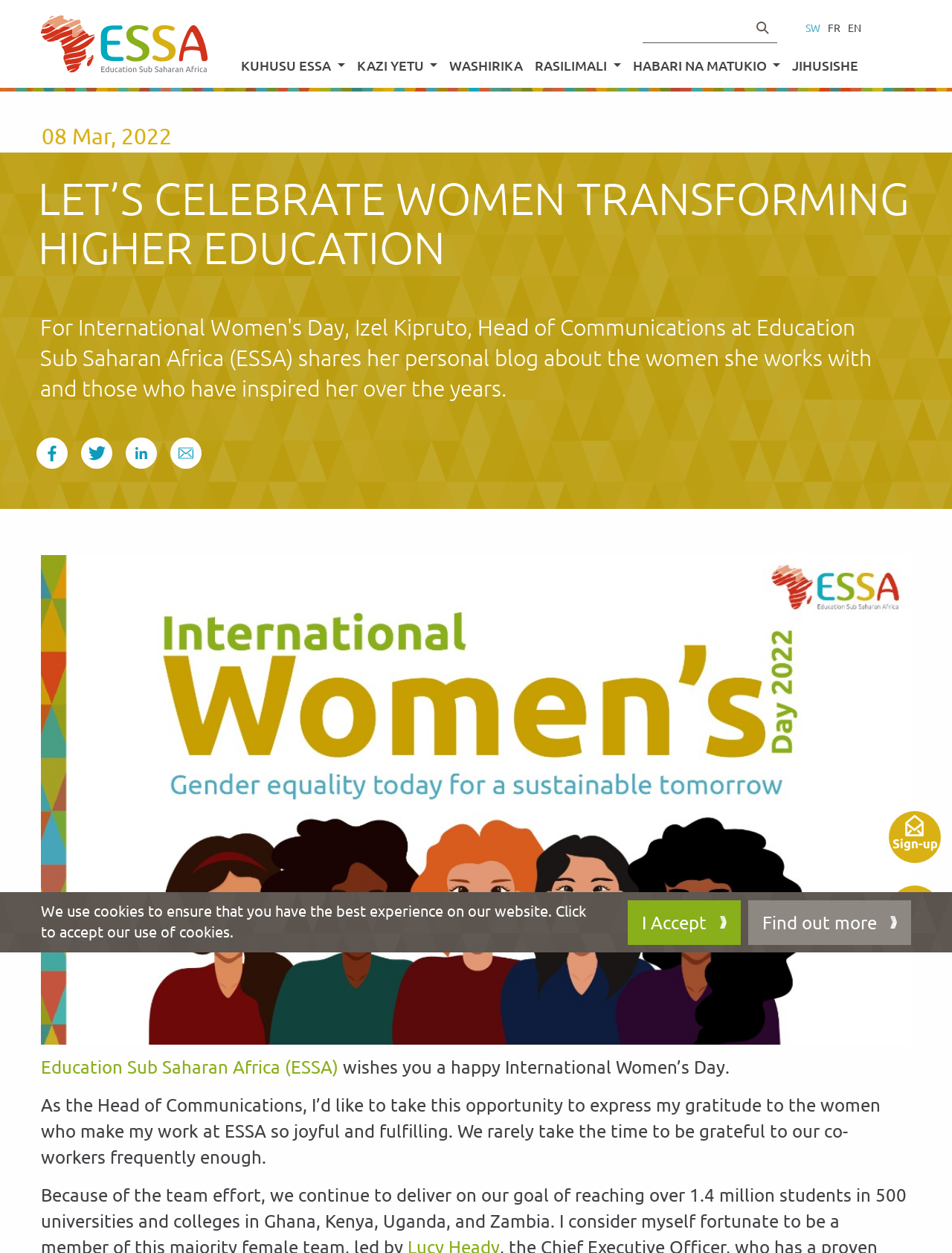Please provide a comprehensive response to the question based on the details in the image: What is the occasion being celebrated?

The webpage has an image with the text 'IWD' and a static text element that wishes the user a happy International Women's Day, indicating that the occasion being celebrated is International Women's Day.